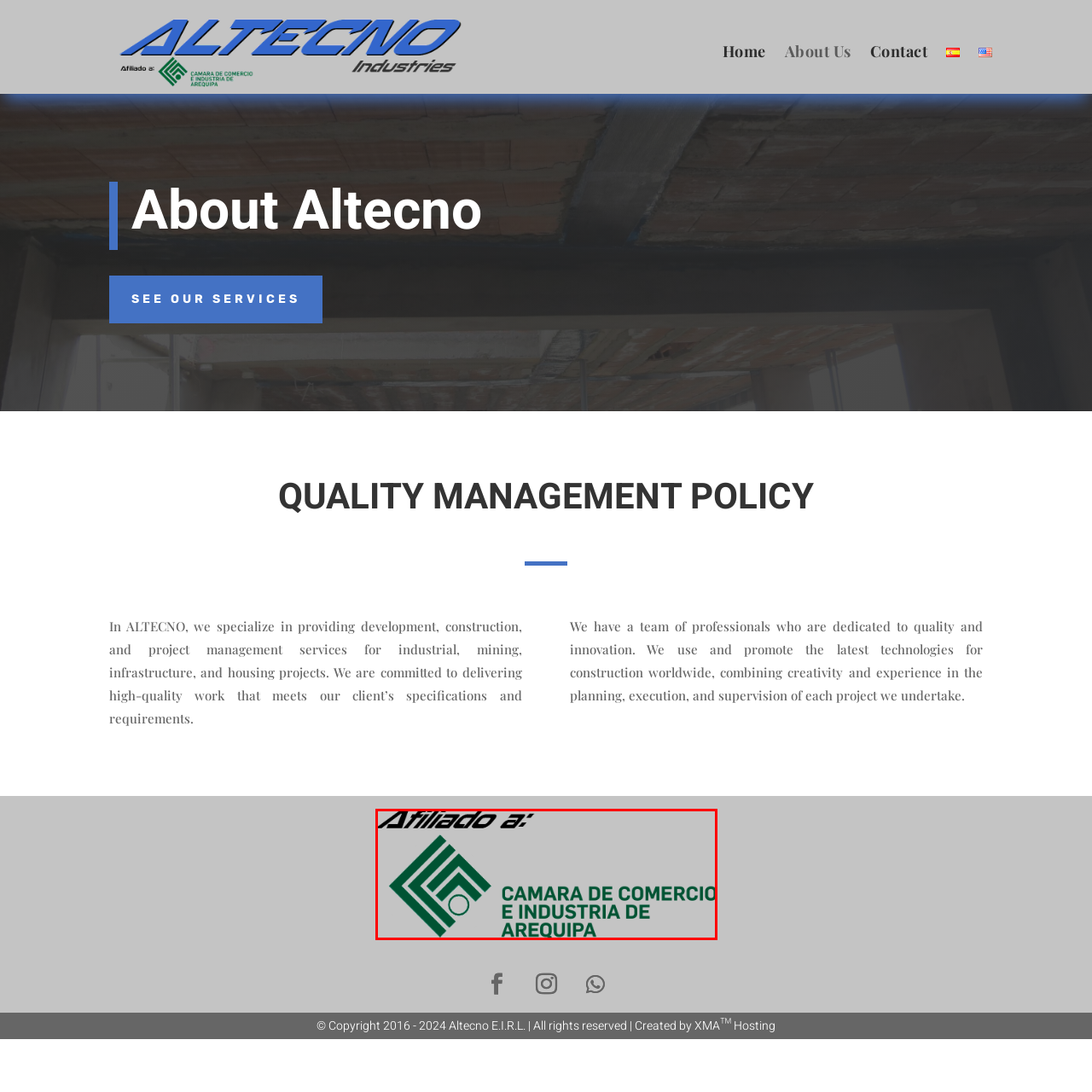View the image inside the red-bordered box and answer the given question using a single word or phrase:
What is the font style of the organization's name?

Bold